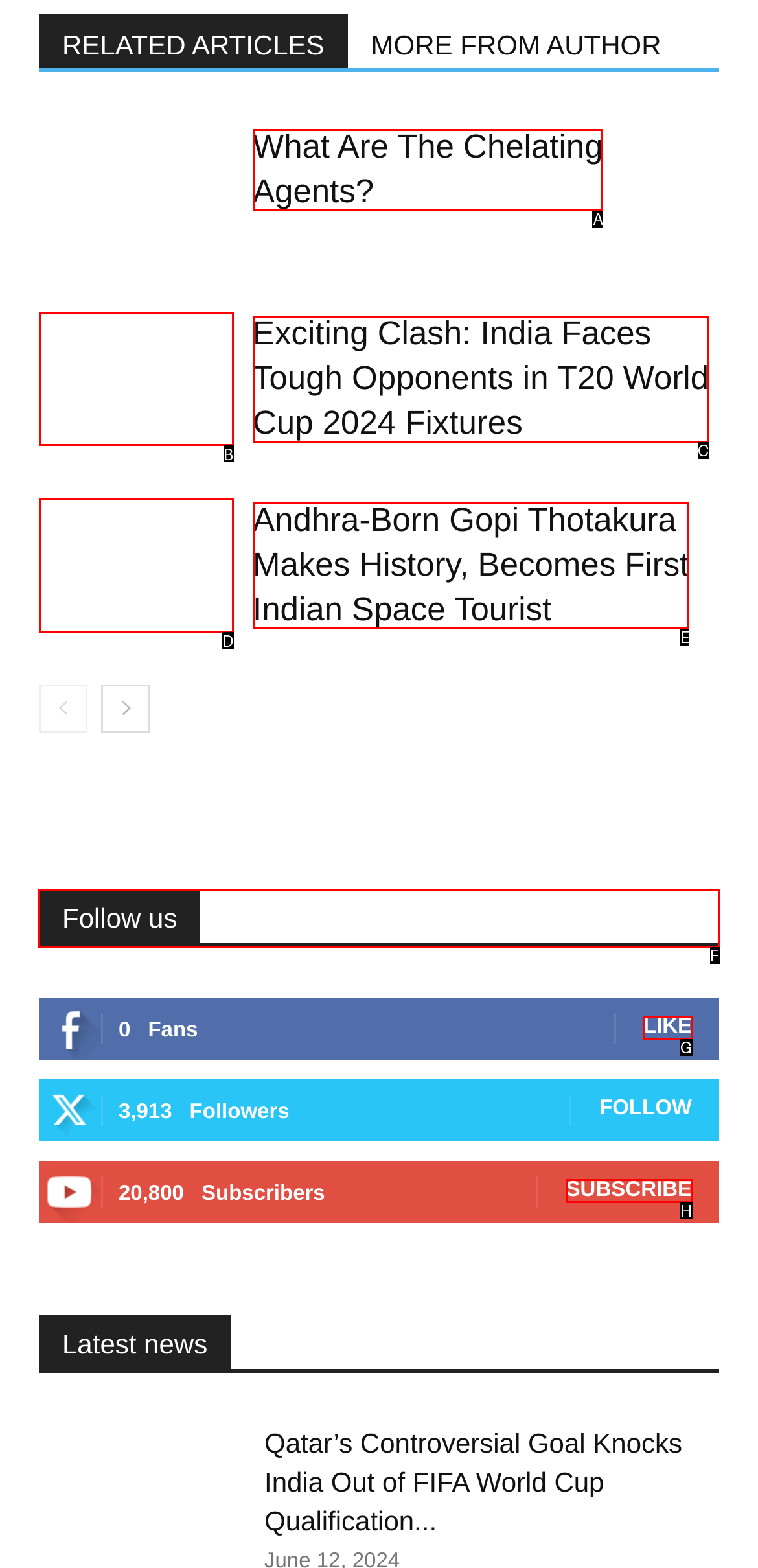Select the appropriate bounding box to fulfill the task: Follow us on social media Respond with the corresponding letter from the choices provided.

F